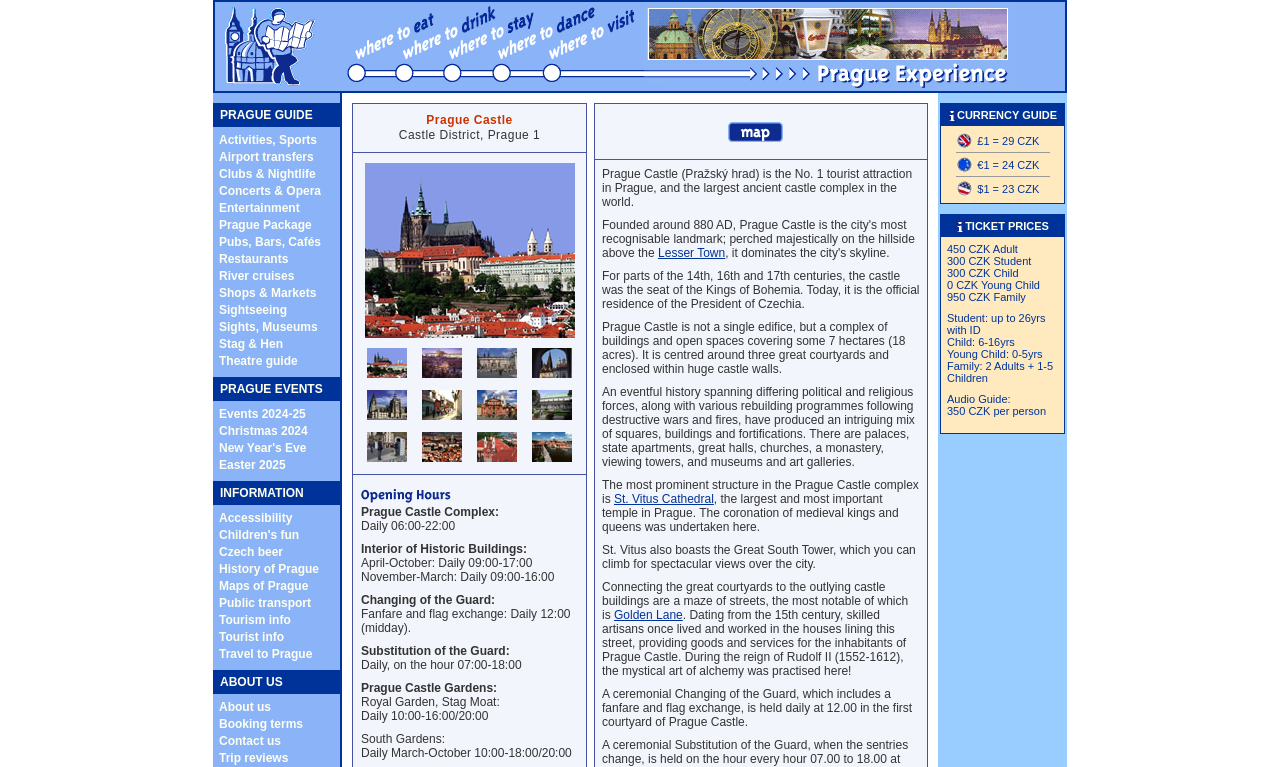Determine the bounding box coordinates of the section to be clicked to follow the instruction: "Explore Prague Package". The coordinates should be given as four float numbers between 0 and 1, formatted as [left, top, right, bottom].

[0.171, 0.284, 0.244, 0.302]